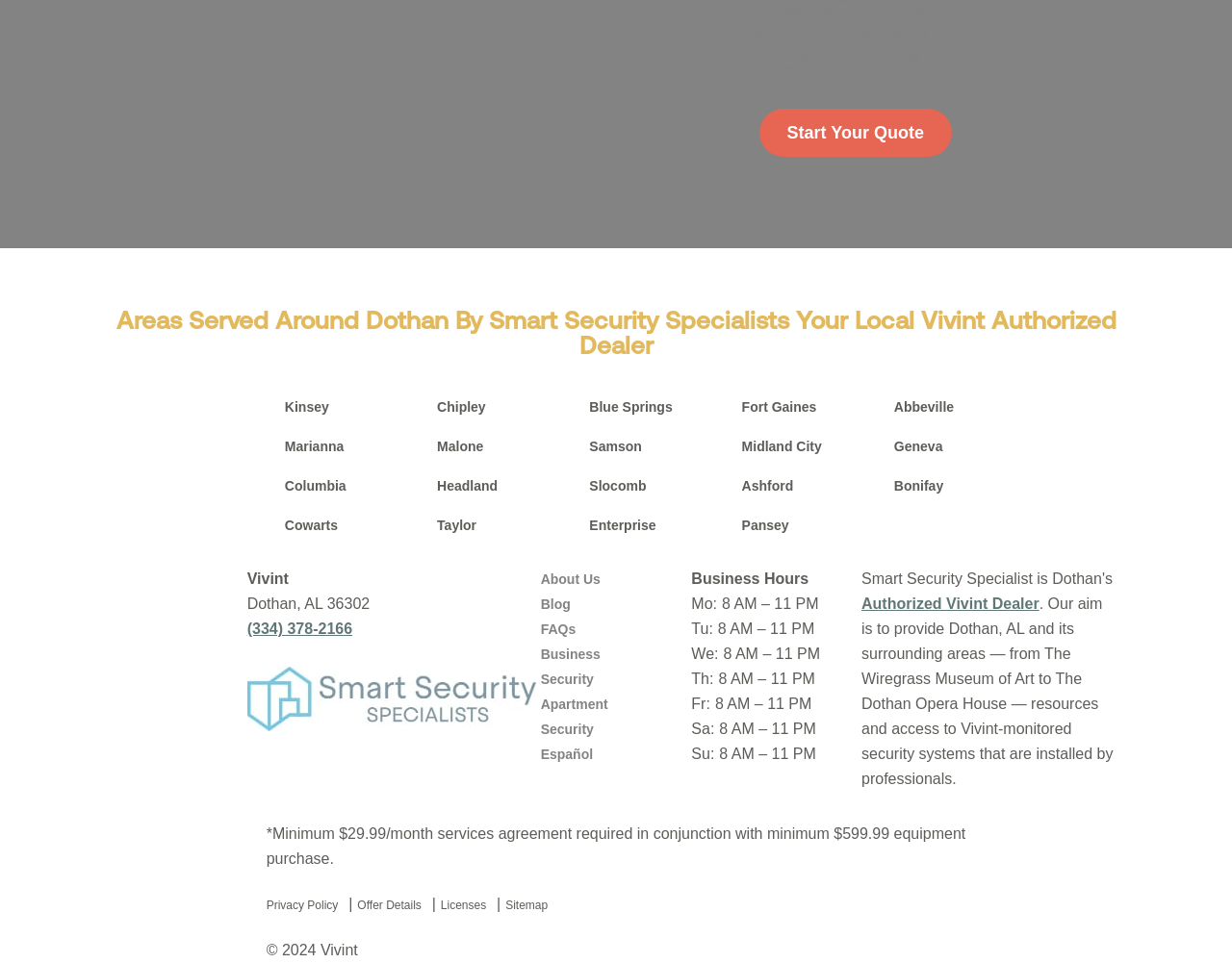What is the name of the authorized dealer? Please answer the question using a single word or phrase based on the image.

Smart Security Specialists